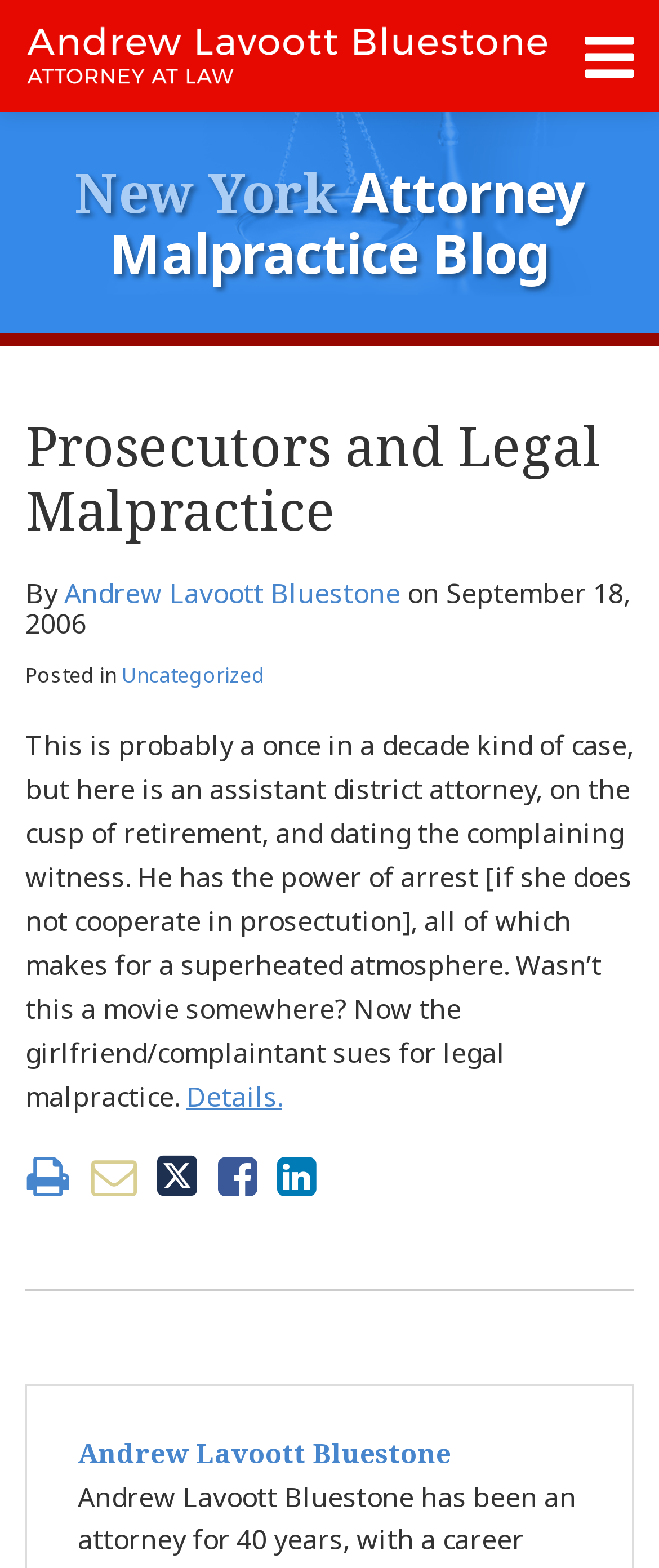Please identify the bounding box coordinates of the element's region that needs to be clicked to fulfill the following instruction: "Click the 'Menu' button". The bounding box coordinates should consist of four float numbers between 0 and 1, i.e., [left, top, right, bottom].

[0.038, 0.018, 0.962, 0.055]